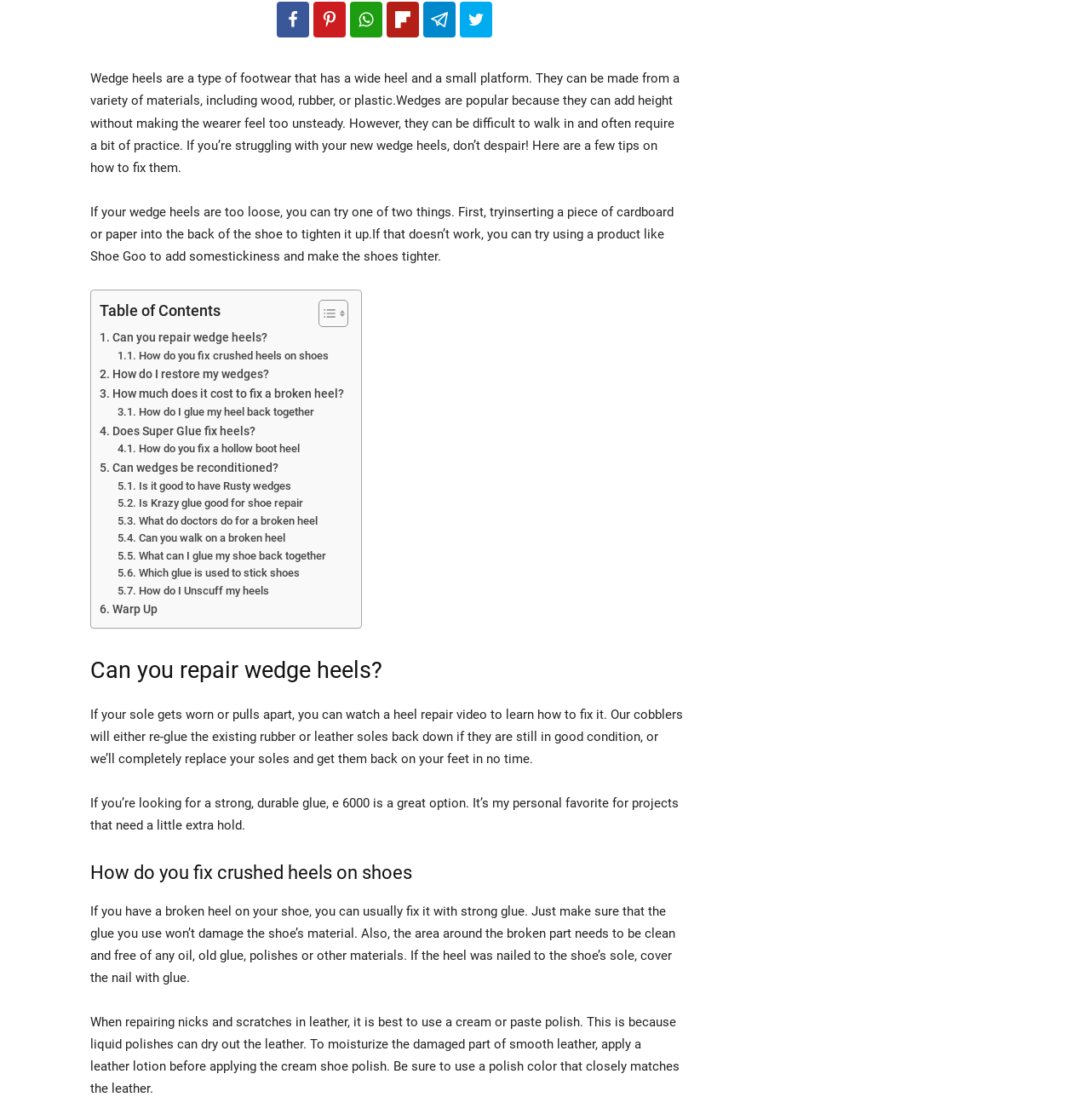Given the element description, predict the bounding box coordinates in the format (top-left x, top-left y, bottom-right x, bottom-right y), using floating point numbers between 0 and 1: Warp Up

[0.091, 0.536, 0.144, 0.553]